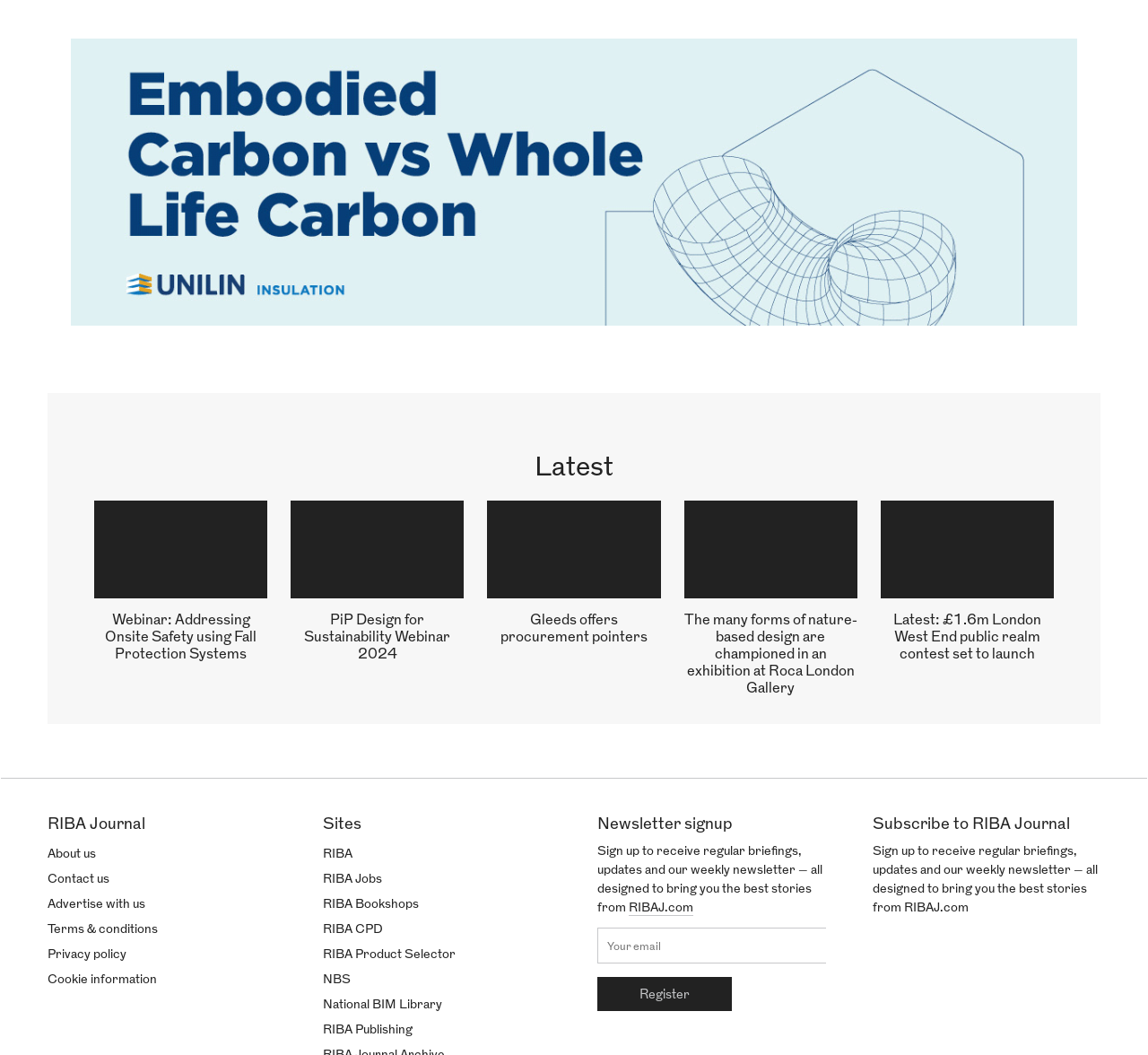How many articles are displayed on the webpage?
From the image, respond with a single word or phrase.

5